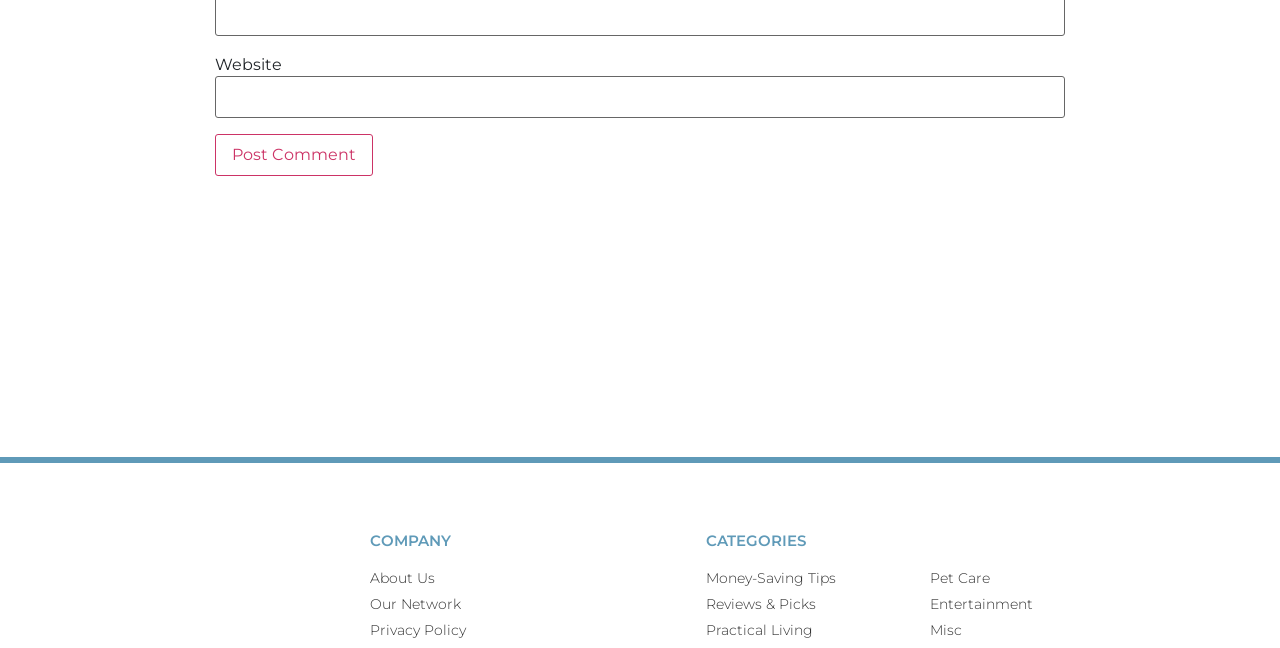Locate the bounding box coordinates of the clickable element to fulfill the following instruction: "Explore pet care". Provide the coordinates as four float numbers between 0 and 1 in the format [left, top, right, bottom].

[0.727, 0.876, 0.93, 0.909]